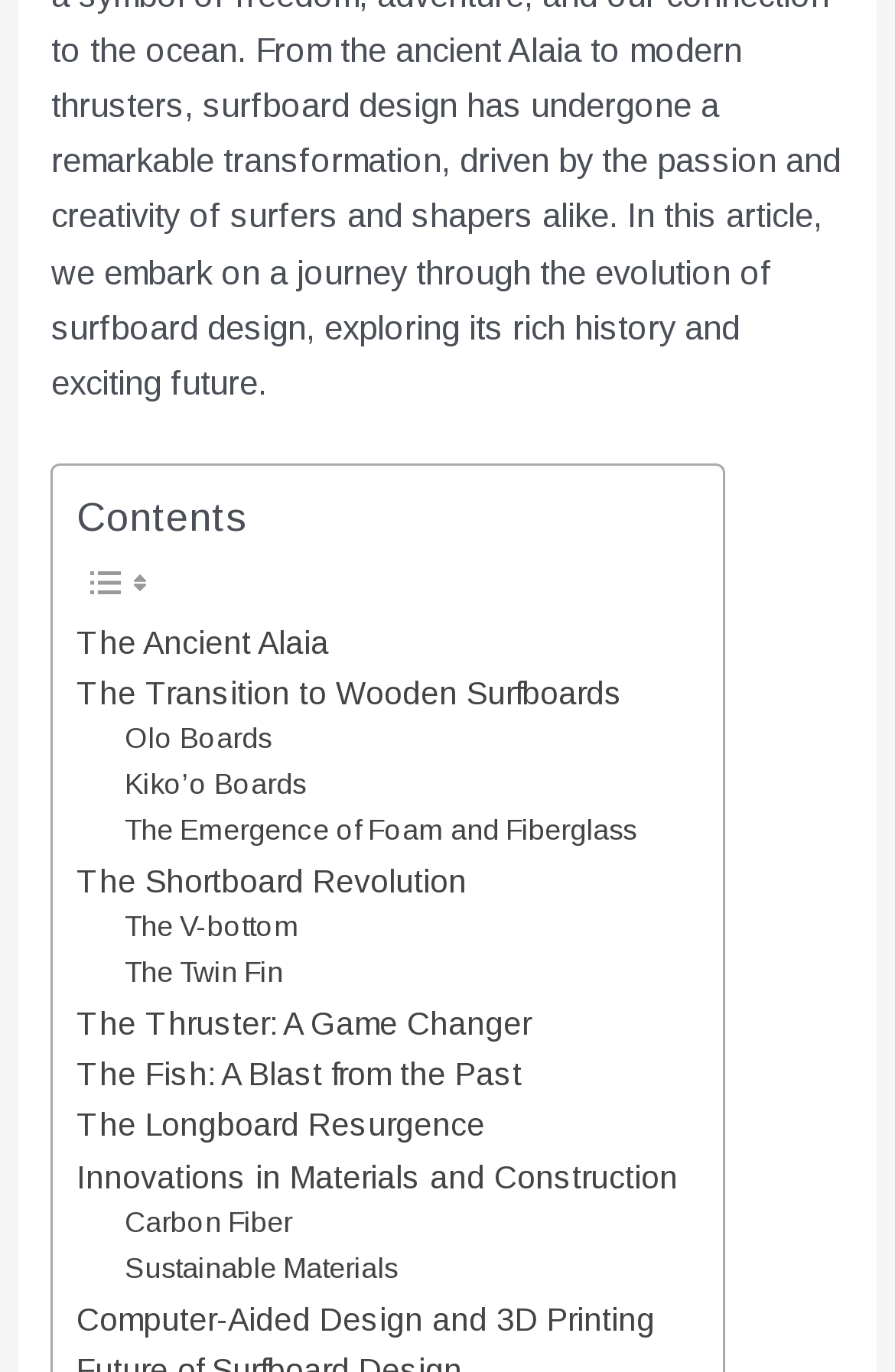Find the bounding box coordinates of the element you need to click on to perform this action: 'view Olo Boards'. The coordinates should be represented by four float values between 0 and 1, in the format [left, top, right, bottom].

[0.139, 0.524, 0.303, 0.557]